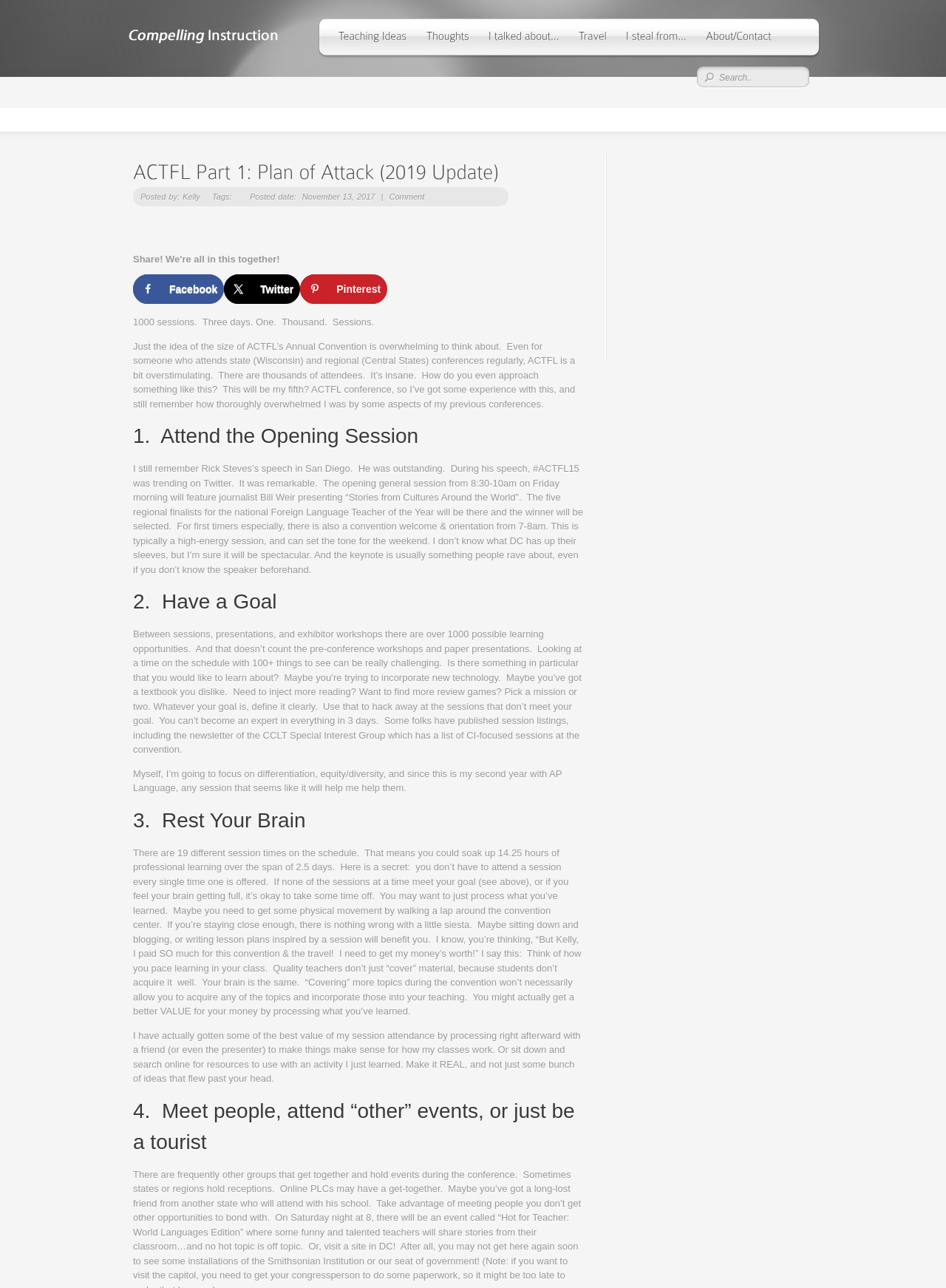What is the topic of the opening general session?
Please provide a comprehensive answer based on the details in the screenshot.

The topic of the opening general session can be found in the text 'The opening general session from 8:30-10am on Friday morning will feature journalist Bill Weir presenting “Stories from Cultures Around the World”.'